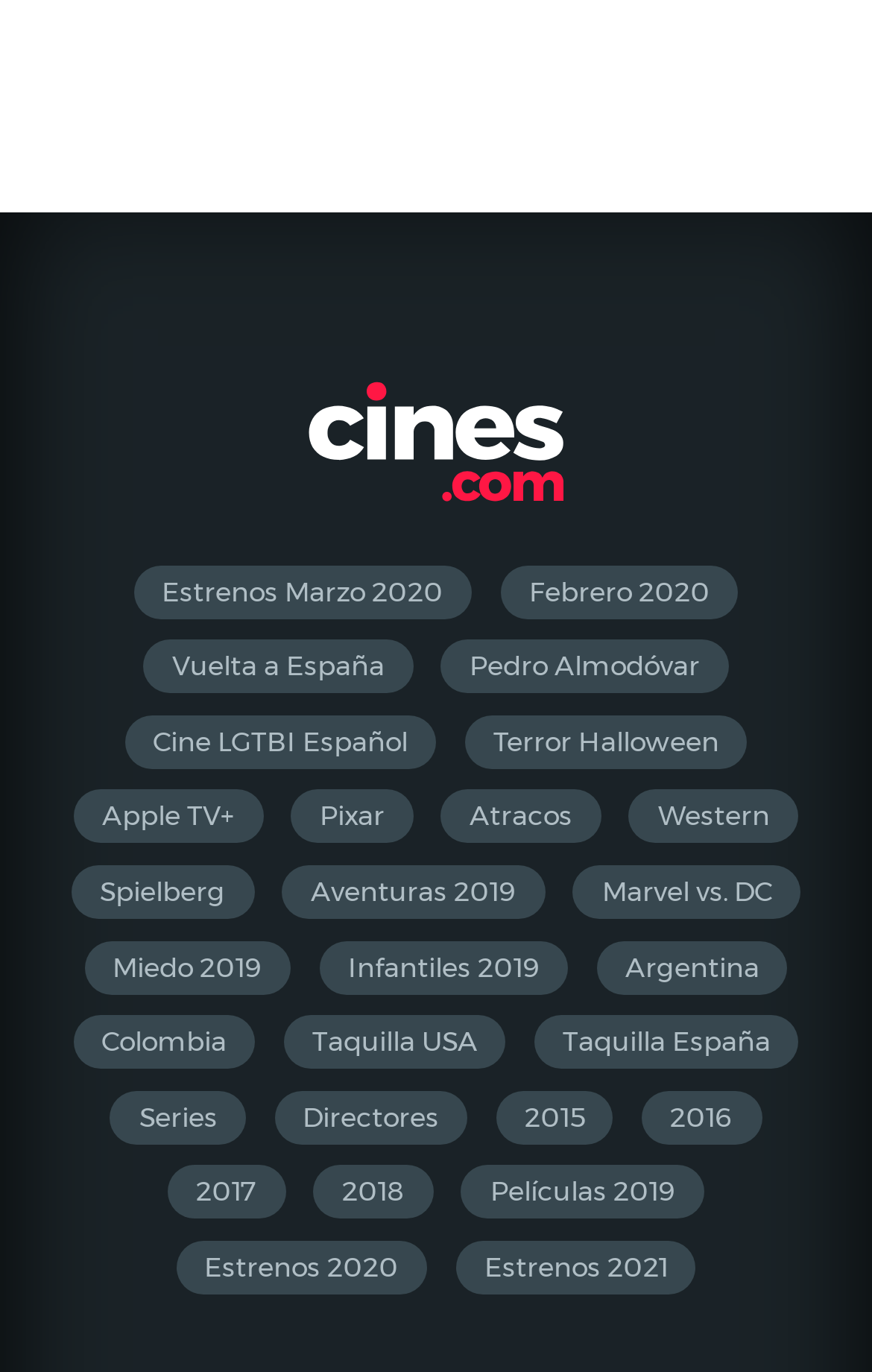Reply to the question with a single word or phrase:
What is the category of the link 'Pedro Almodóvar'?

Directores